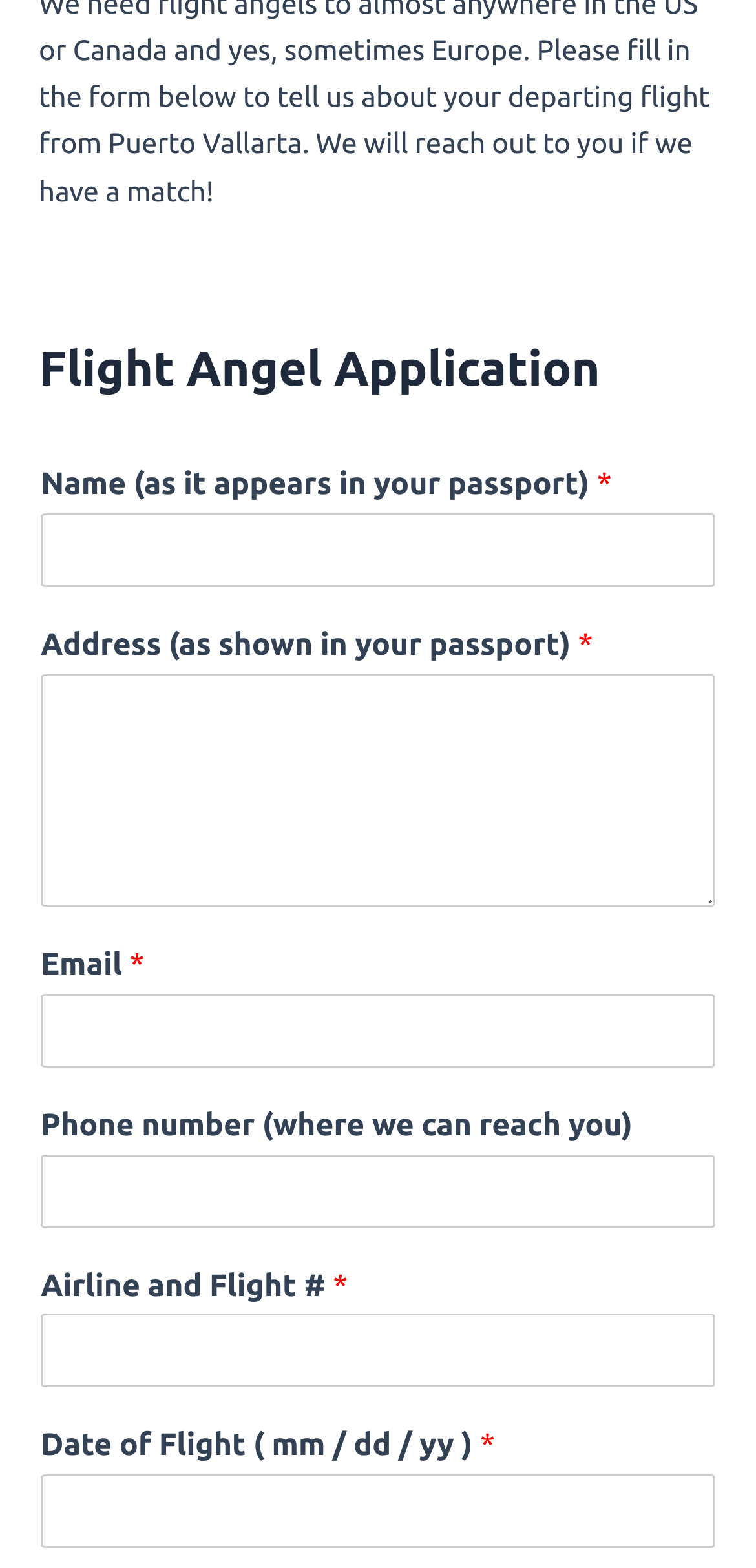Respond to the question with just a single word or phrase: 
What is the format of the date field?

mm / dd / yy